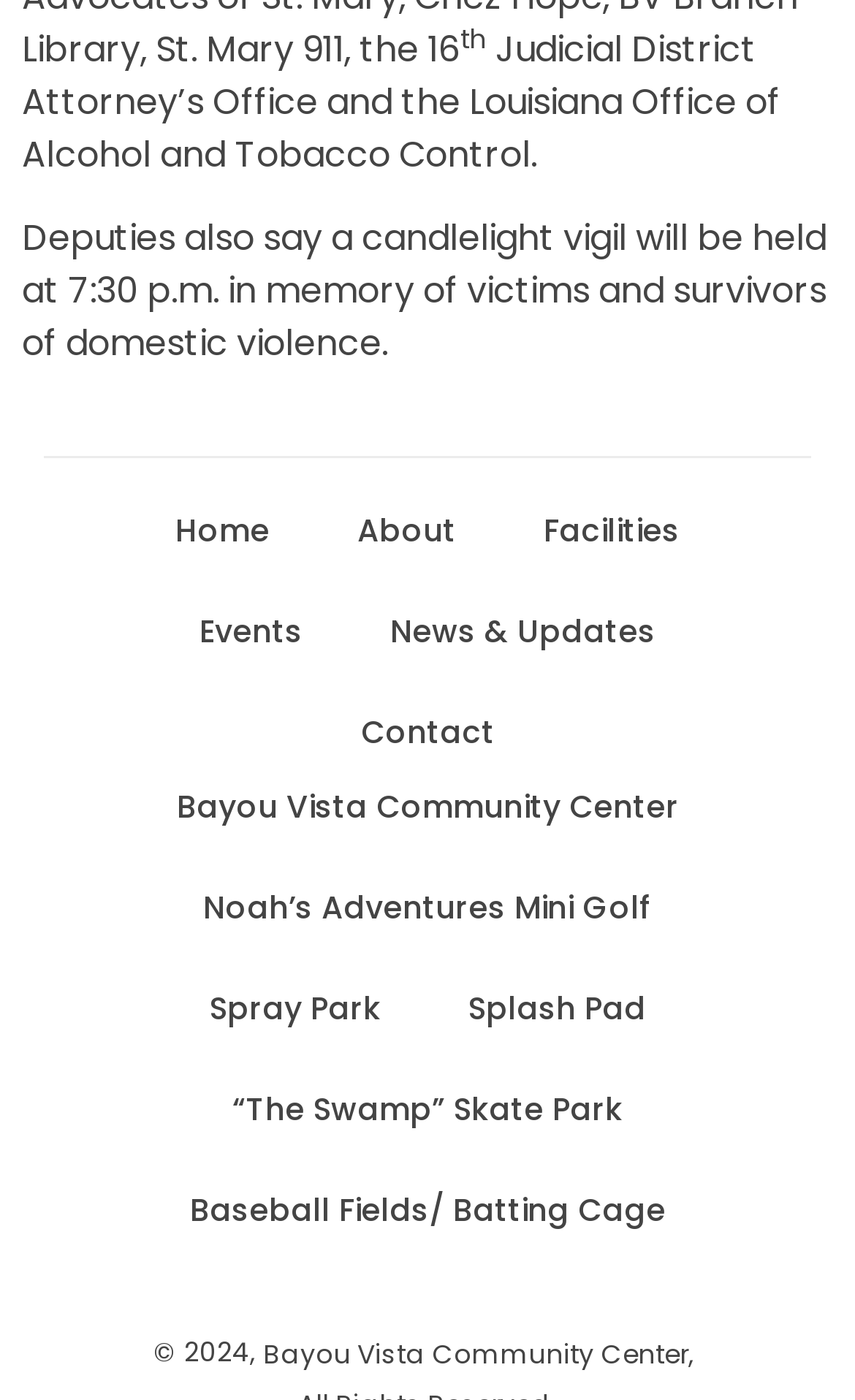Find the bounding box coordinates of the area that needs to be clicked in order to achieve the following instruction: "visit Bayou Vista Community Center". The coordinates should be specified as four float numbers between 0 and 1, i.e., [left, top, right, bottom].

[0.155, 0.541, 0.845, 0.613]